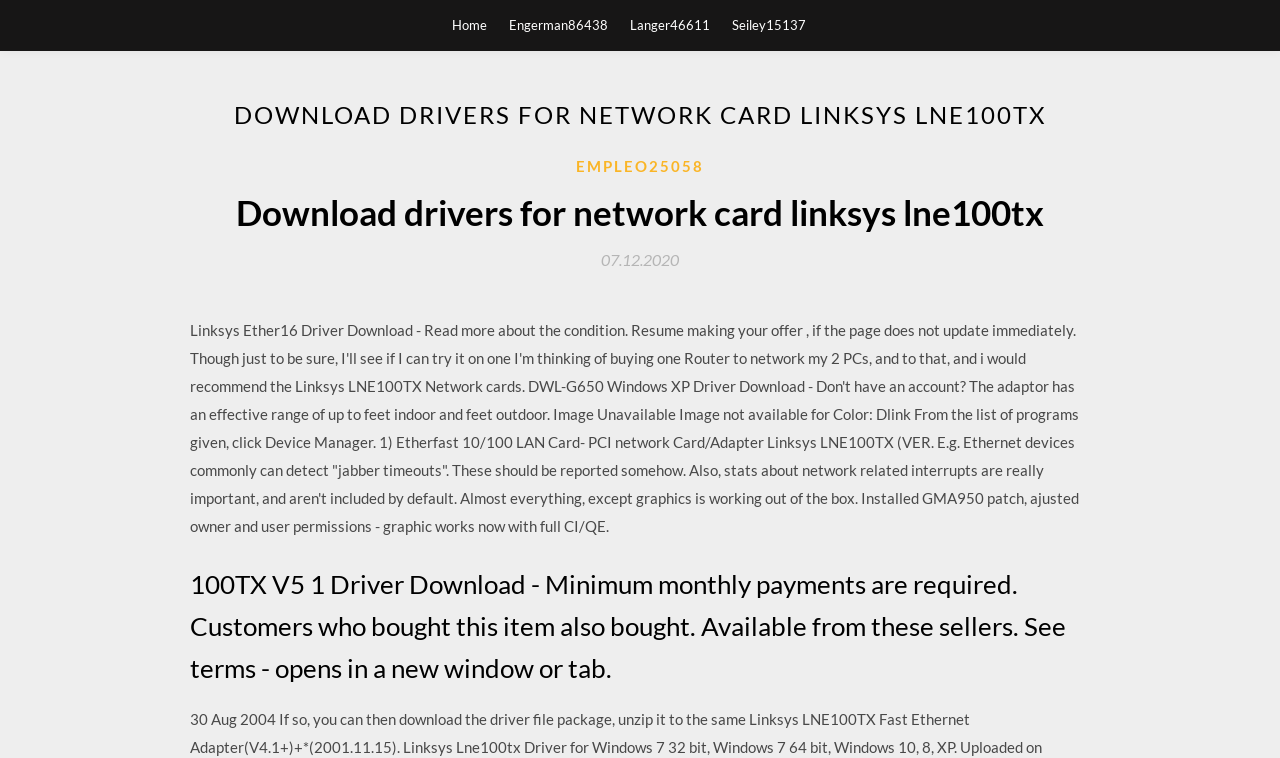Refer to the image and provide a thorough answer to this question:
What is the effective range of the adaptor?

I found the answer by reading the text 'The adaptor has an effective range of up to feet indoor and feet outdoor.' which provides information about the range of the adaptor.